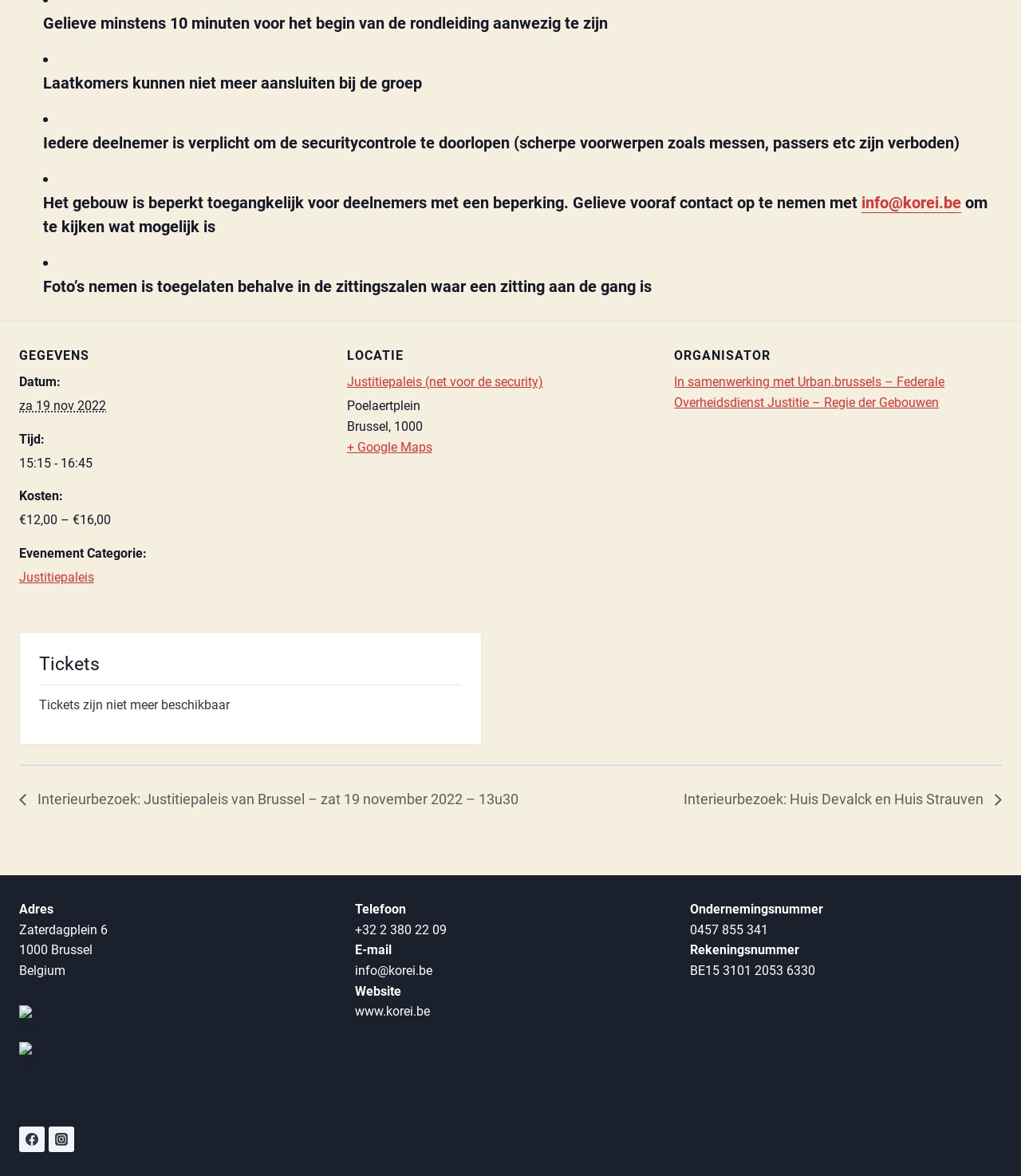Specify the bounding box coordinates of the element's area that should be clicked to execute the given instruction: "Check the 'Tickets' availability". The coordinates should be four float numbers between 0 and 1, i.e., [left, top, right, bottom].

[0.038, 0.555, 0.452, 0.577]